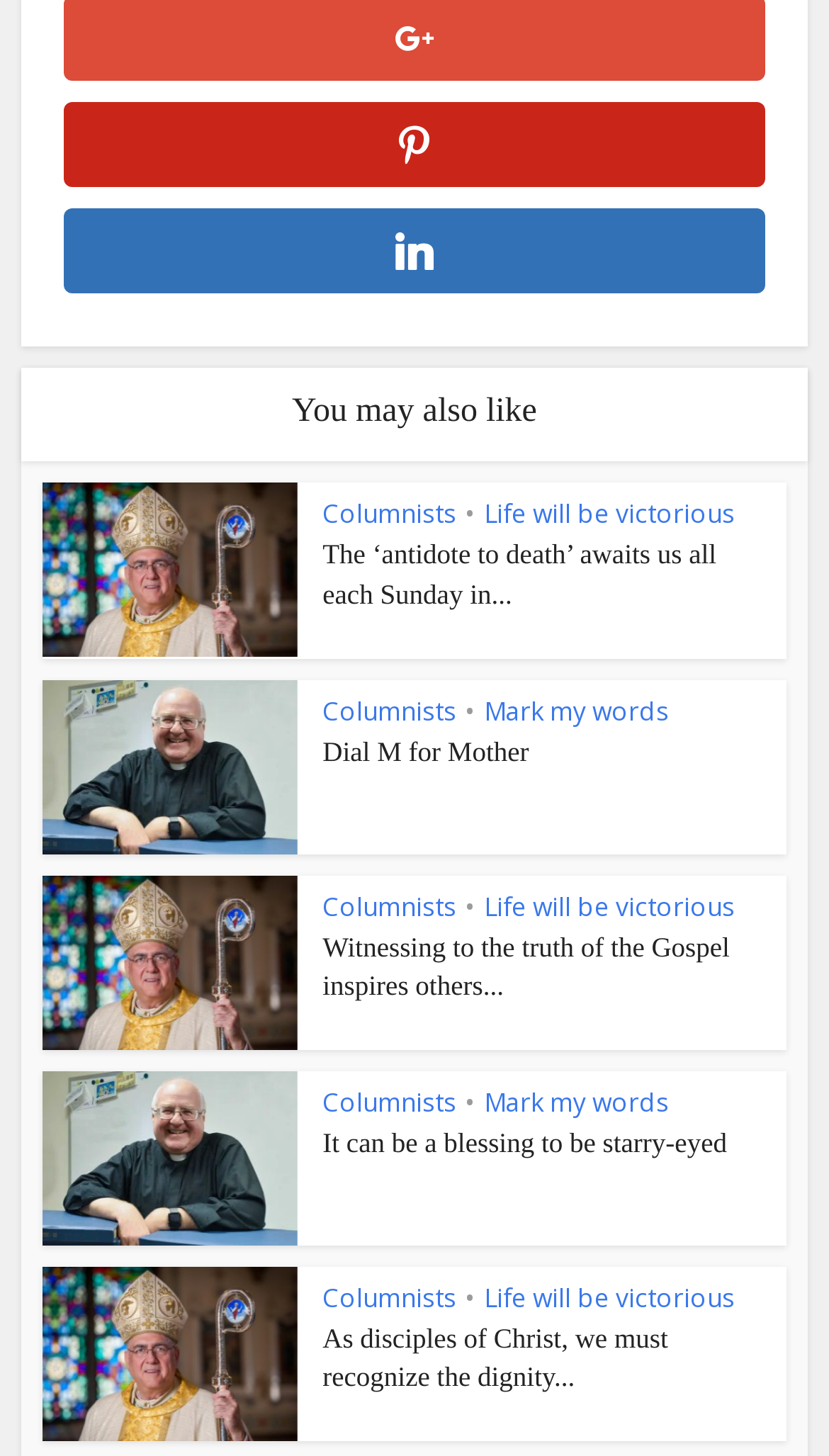Provide the bounding box coordinates for the specified HTML element described in this description: "Columnists". The coordinates should be four float numbers ranging from 0 to 1, in the format [left, top, right, bottom].

[0.389, 0.475, 0.551, 0.5]